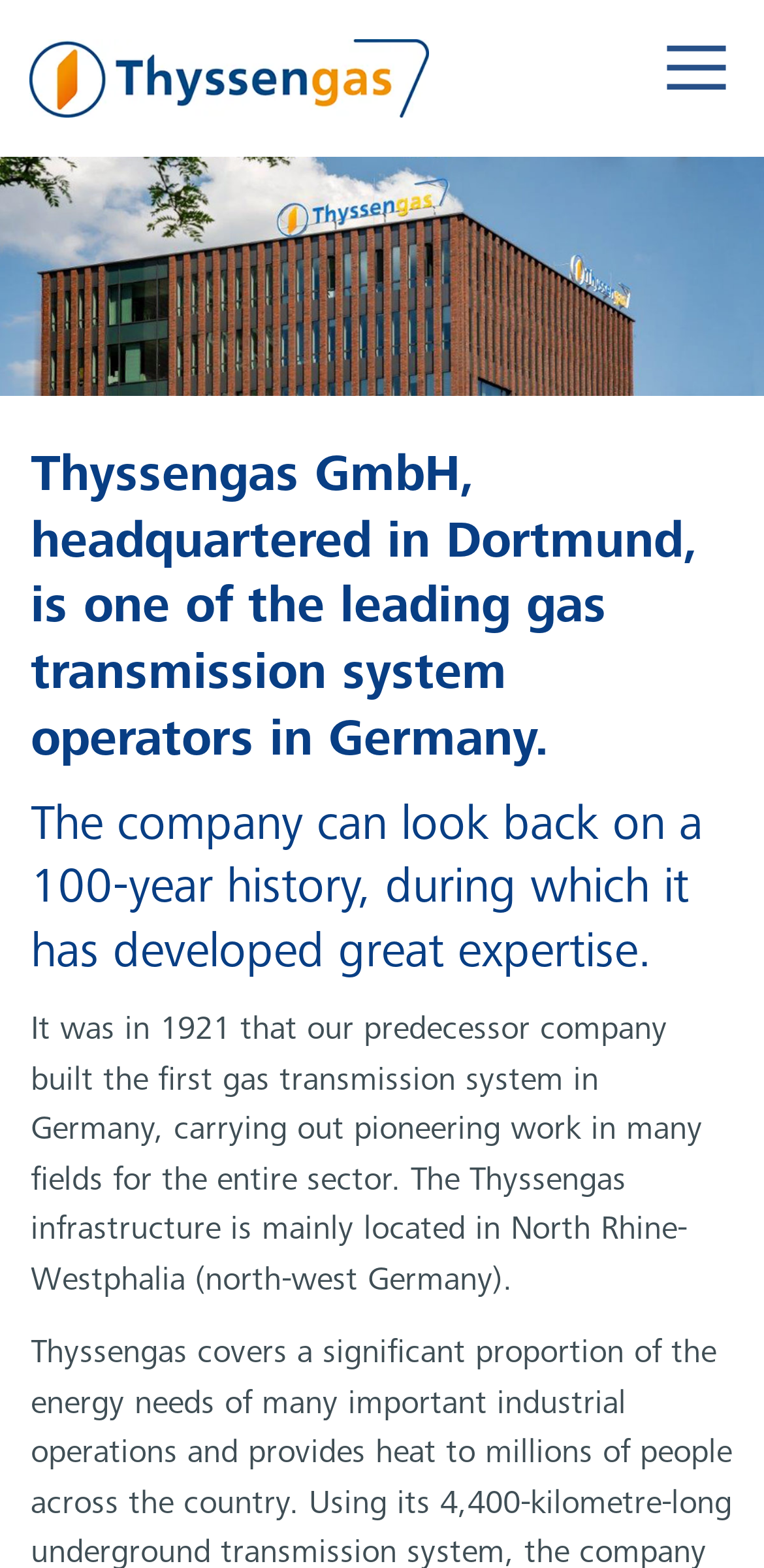Please provide a detailed answer to the question below by examining the image:
Where is the company mainly located?

I found the location by reading the StaticText element that says 'The Thyssengas infrastructure is mainly located in North Rhine-Westphalia (north-west Germany).'